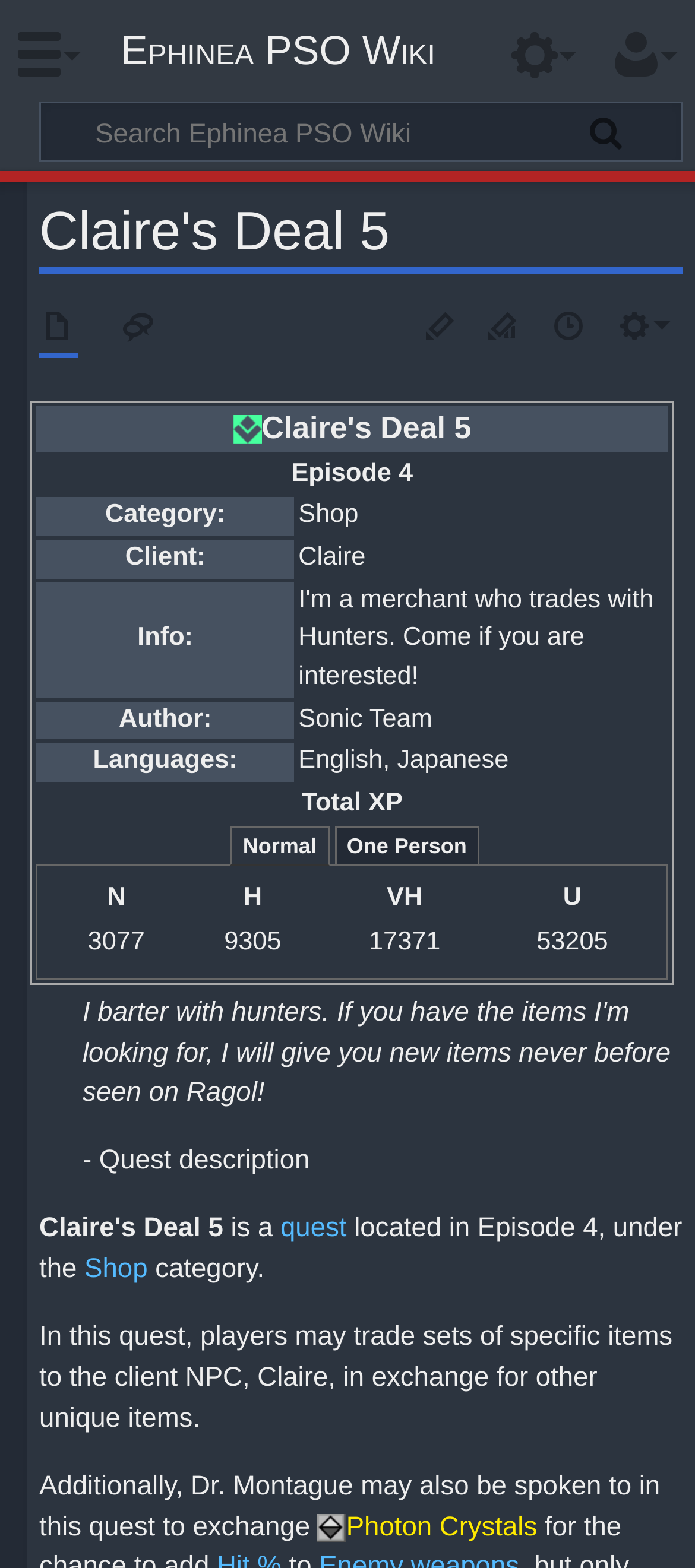Locate the bounding box coordinates of the segment that needs to be clicked to meet this instruction: "View history of the page".

[0.793, 0.197, 0.849, 0.223]